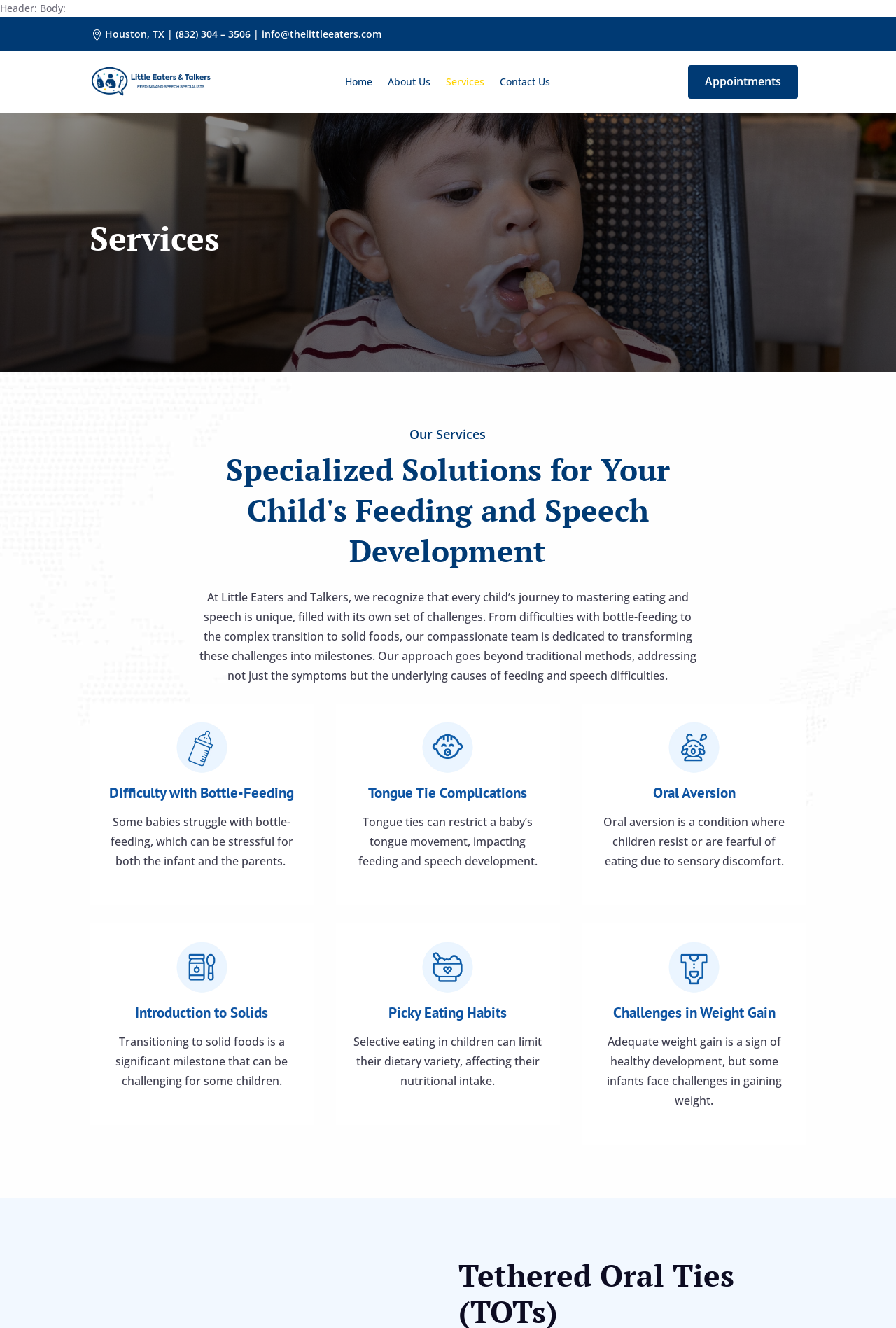For the element described, predict the bounding box coordinates as (top-left x, top-left y, bottom-right x, bottom-right y). All values should be between 0 and 1. Element description: About Us

[0.433, 0.058, 0.481, 0.07]